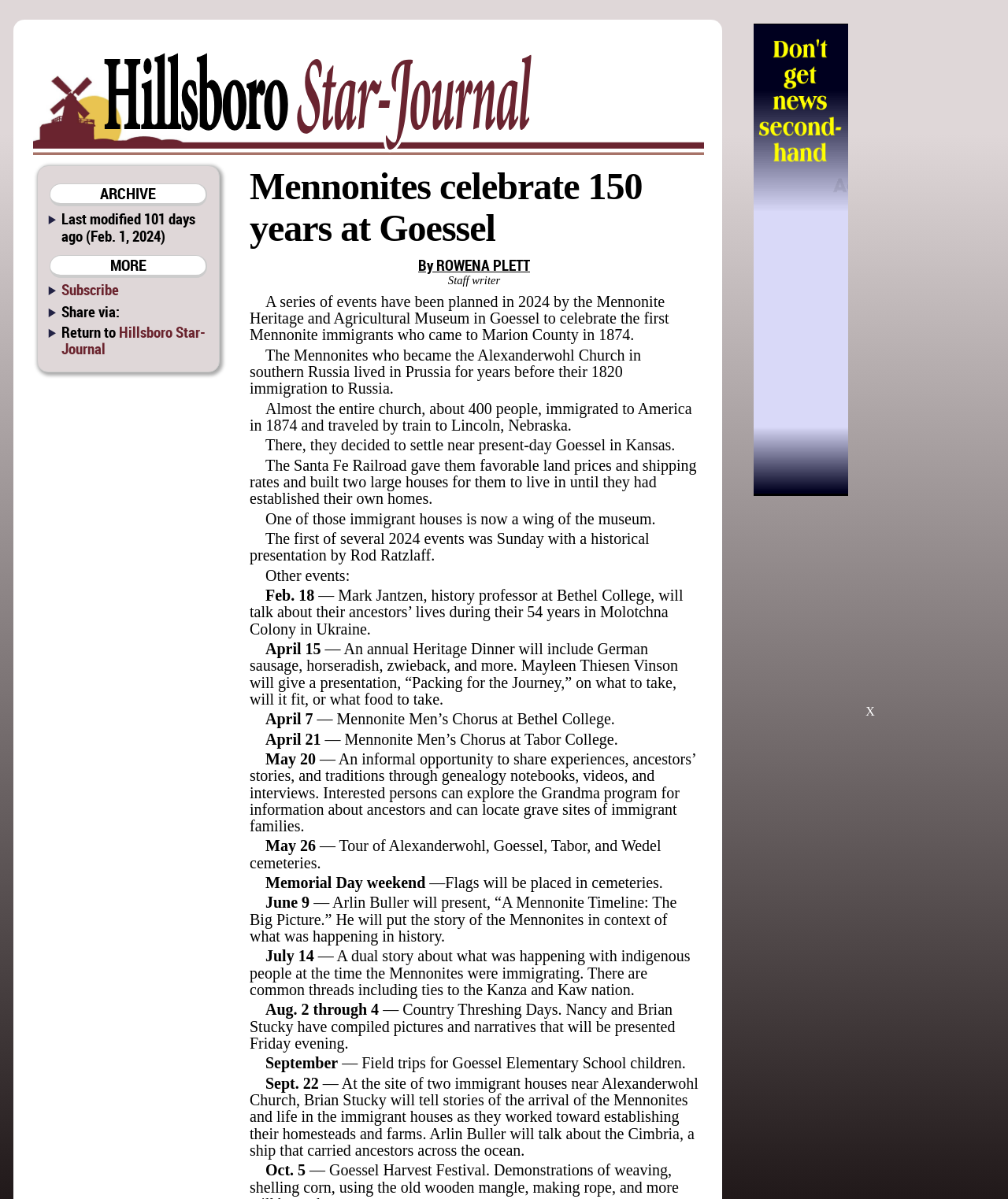Using the format (top-left x, top-left y, bottom-right x, bottom-right y), and given the element description, identify the bounding box coordinates within the screenshot: Subscribe

[0.061, 0.233, 0.118, 0.249]